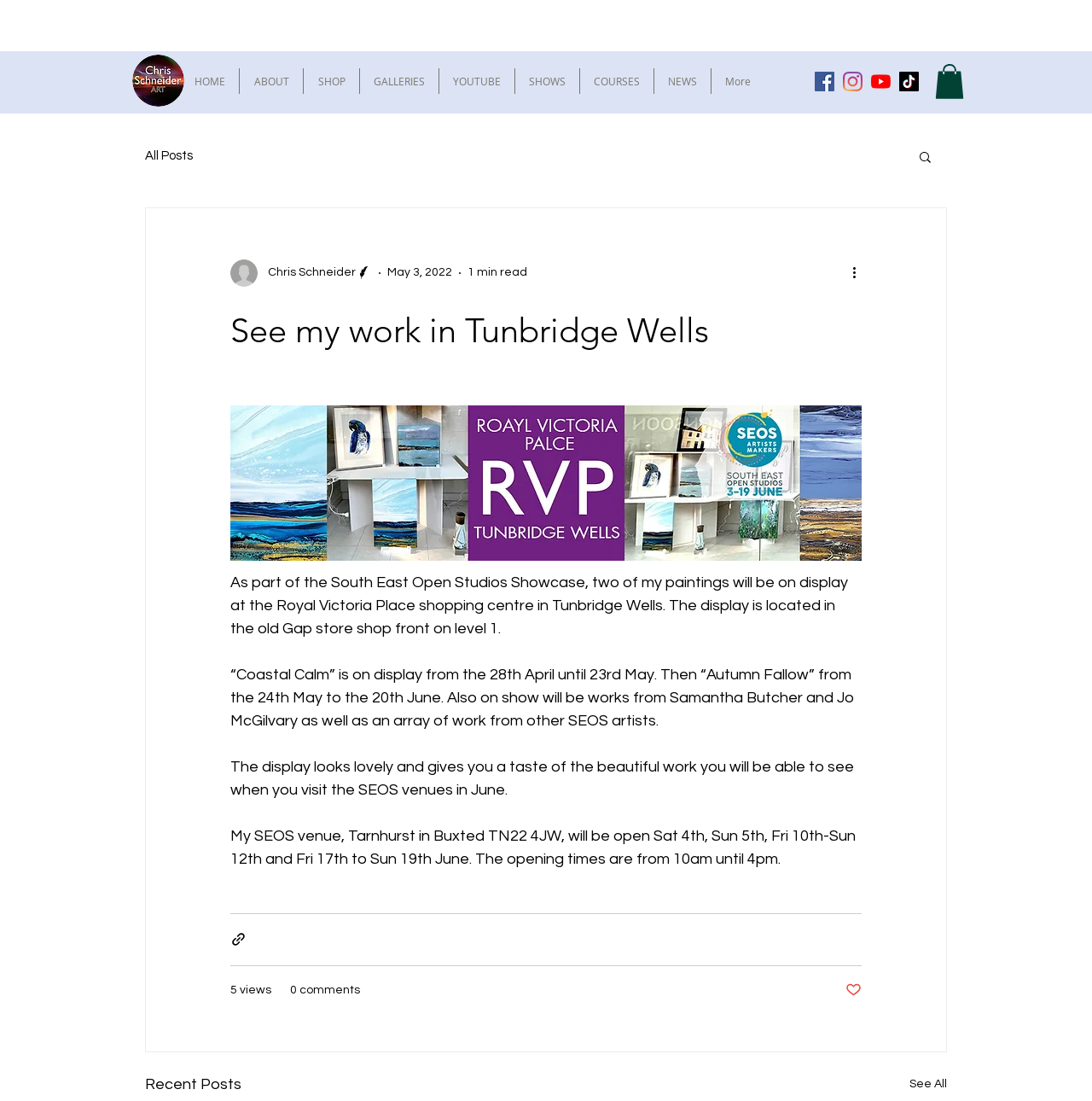Locate the bounding box coordinates of the element that needs to be clicked to carry out the instruction: "Search". The coordinates should be given as four float numbers ranging from 0 to 1, i.e., [left, top, right, bottom].

[0.84, 0.135, 0.855, 0.152]